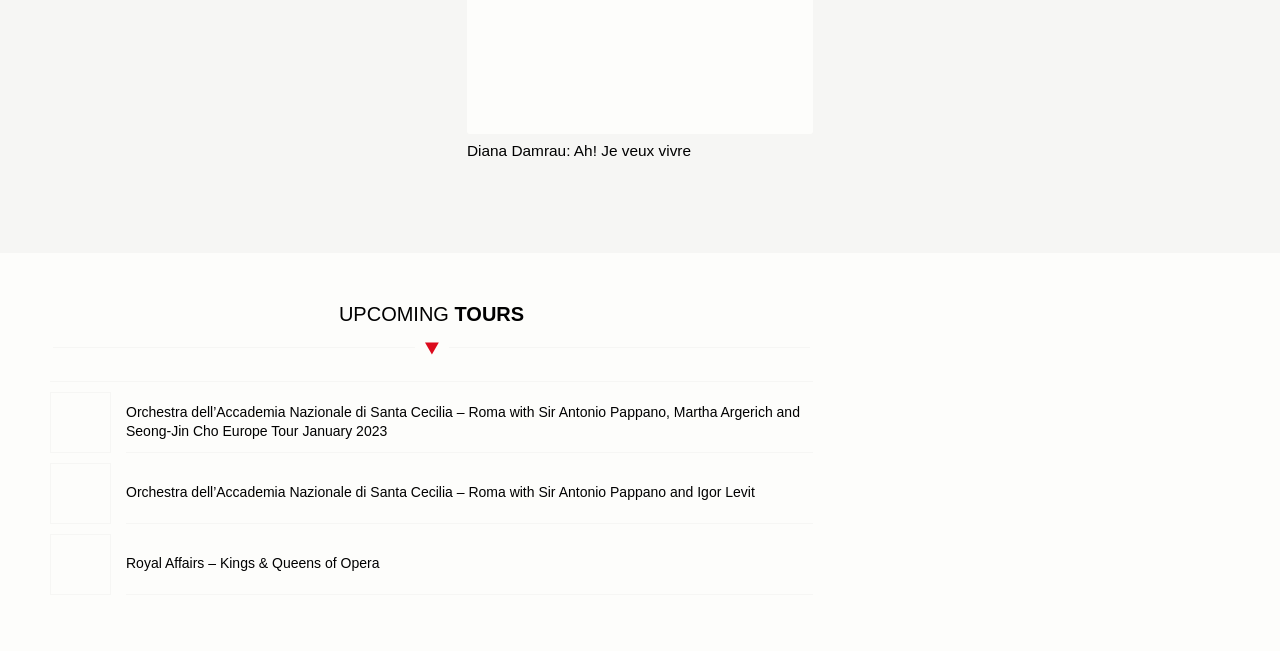Who is performing in the second upcoming tour?
Please answer the question as detailed as possible based on the image.

I looked at the second article element and found the heading element with the title of the second upcoming tour, which mentions Sir Antonio Pappano and Igor Levit as the performers.